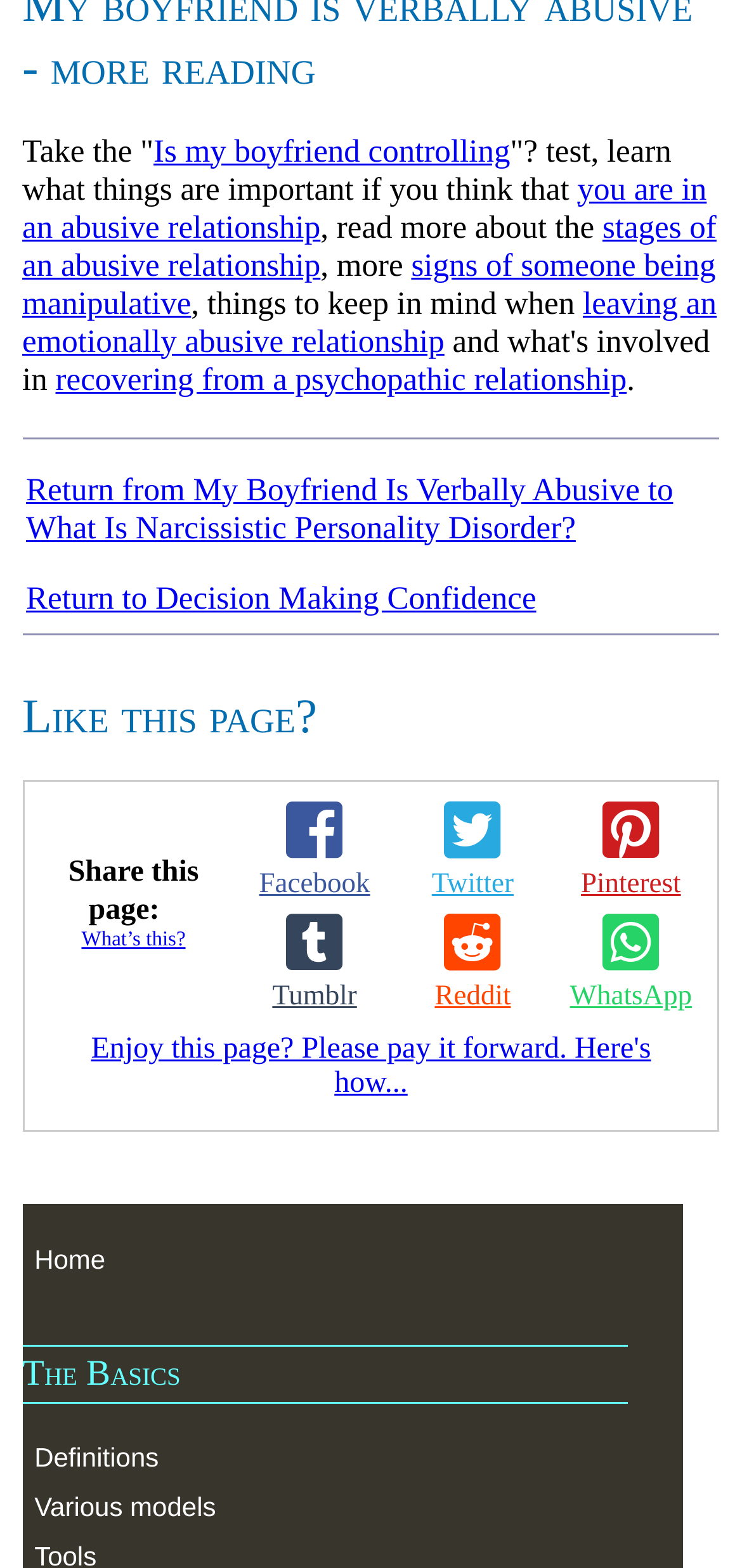Please determine the bounding box coordinates of the element to click in order to execute the following instruction: "Go to the home page". The coordinates should be four float numbers between 0 and 1, specified as [left, top, right, bottom].

[0.03, 0.788, 0.88, 0.818]